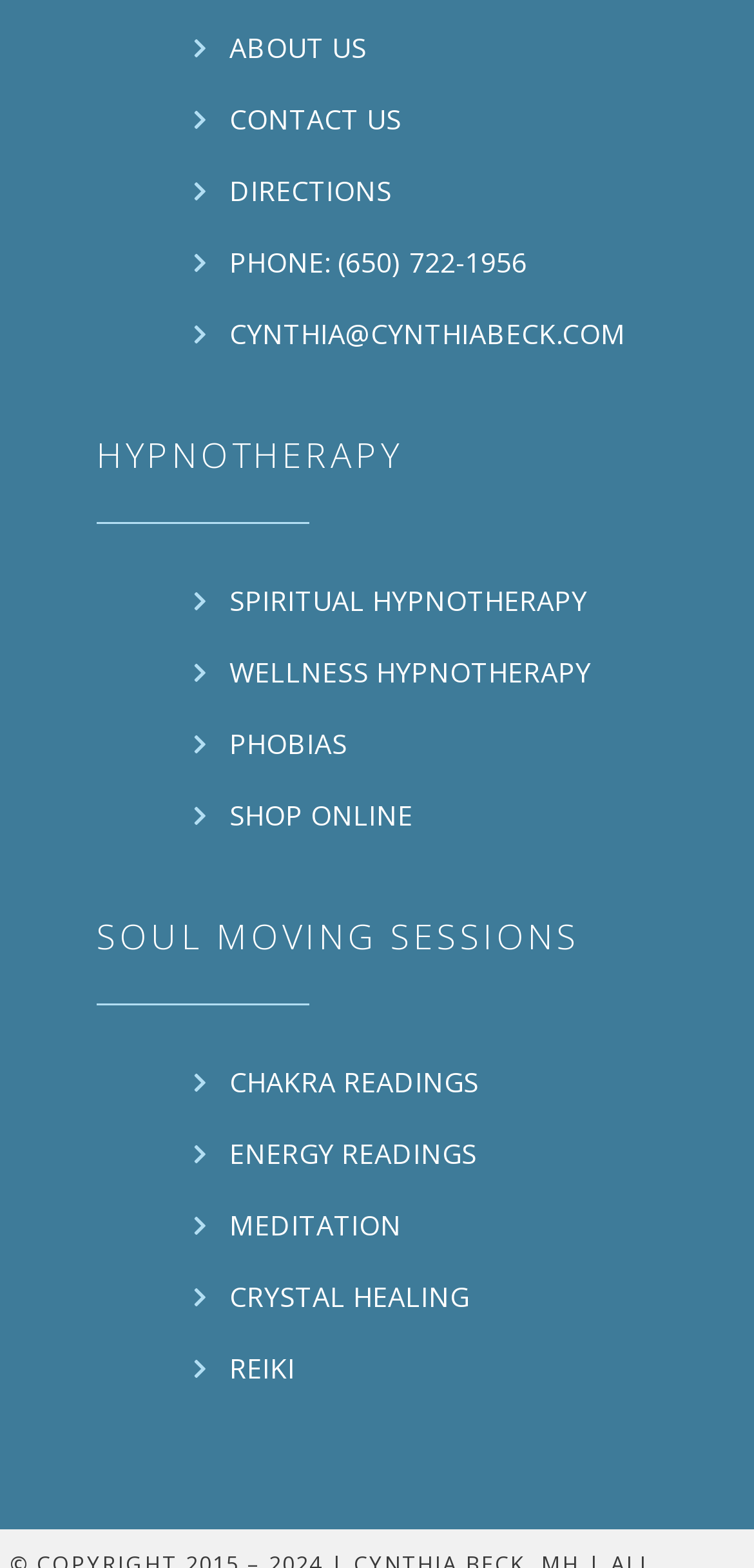Please find the bounding box for the UI element described by: "Spiritual Hypnotherapy".

[0.256, 0.367, 0.872, 0.4]